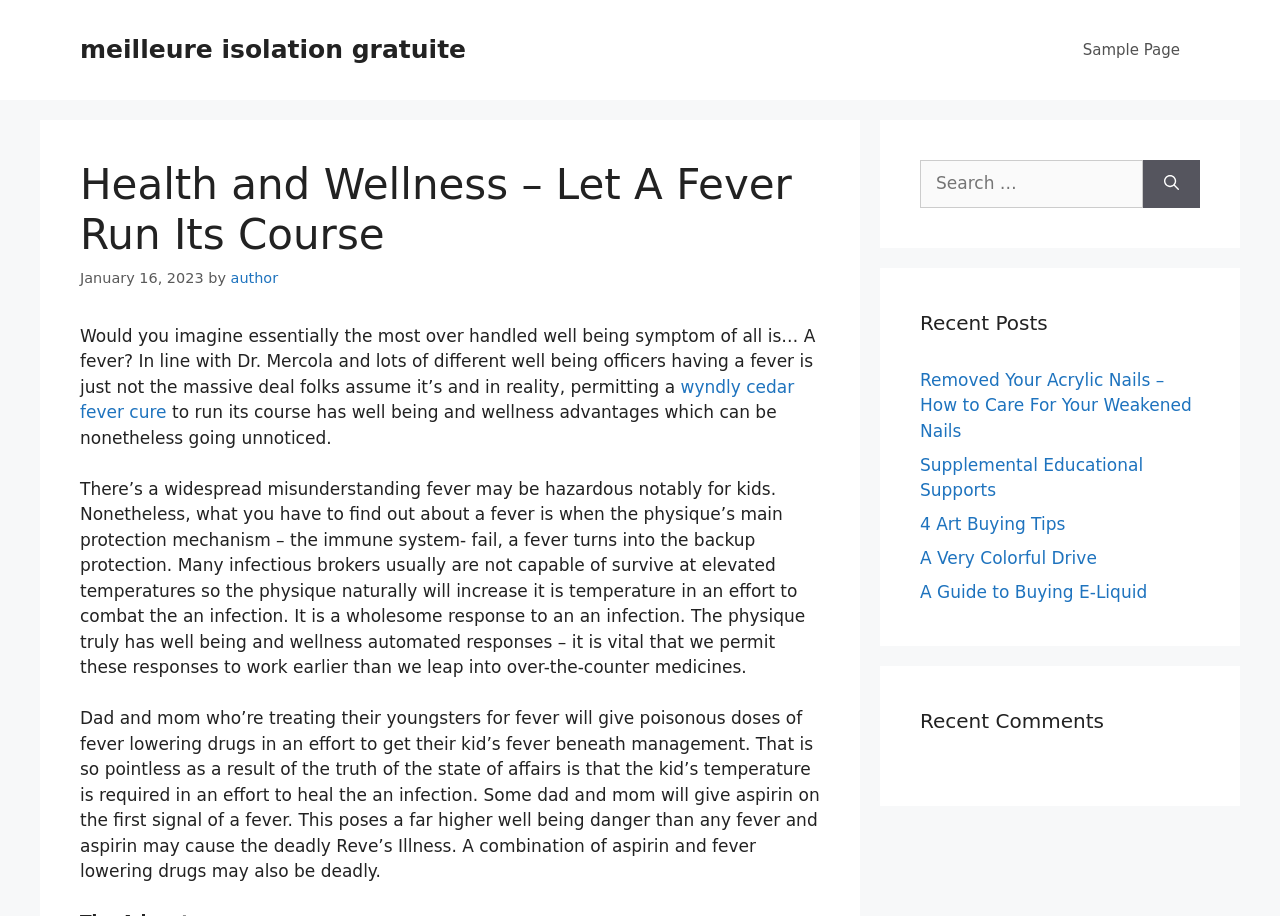Locate the bounding box coordinates of the element that should be clicked to execute the following instruction: "Explore Recent Posts".

[0.719, 0.336, 0.938, 0.368]